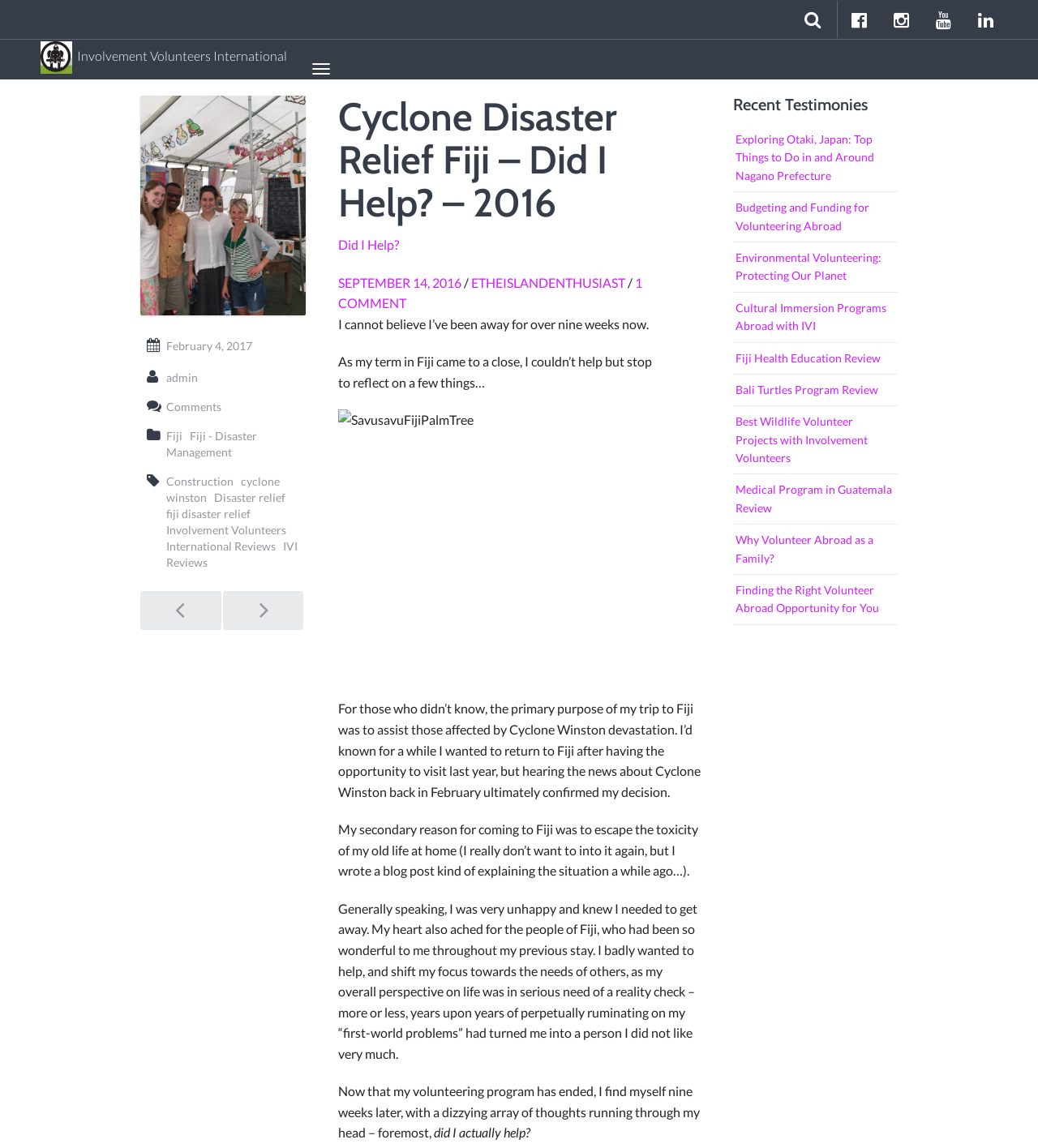What is the location of the cyclone disaster relief mentioned in the webpage?
Using the visual information from the image, give a one-word or short-phrase answer.

Fiji